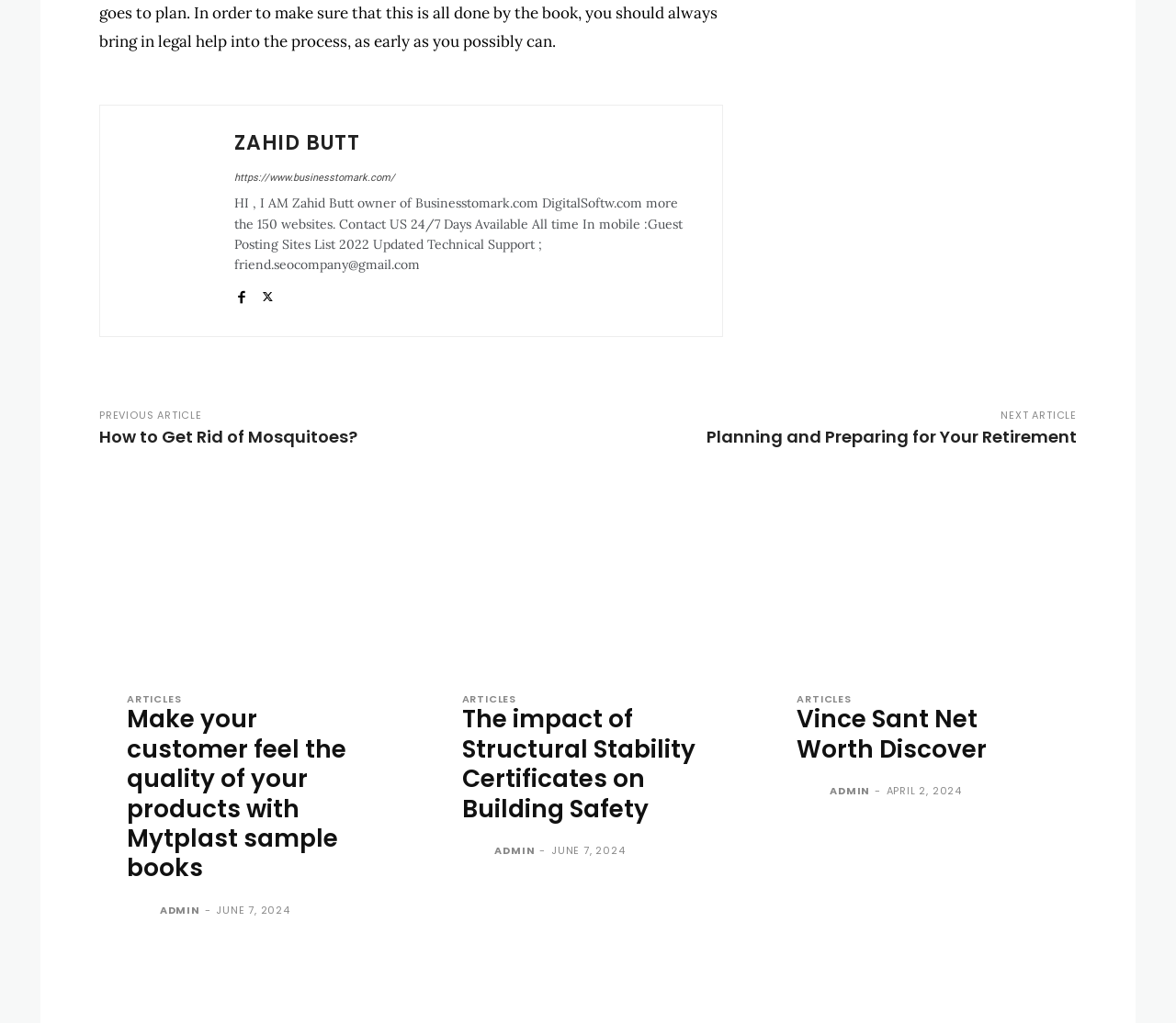Determine the bounding box coordinates of the section to be clicked to follow the instruction: "Read the previous article". The coordinates should be given as four float numbers between 0 and 1, formatted as [left, top, right, bottom].

[0.084, 0.415, 0.304, 0.438]